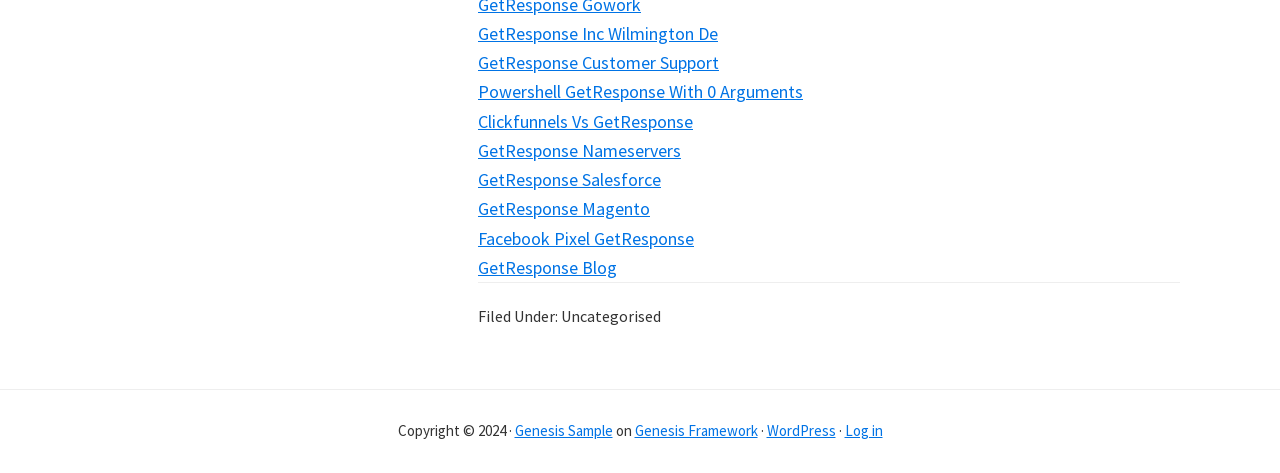Please find the bounding box coordinates (top-left x, top-left y, bottom-right x, bottom-right y) in the screenshot for the UI element described as follows: GetResponse Inc Wilmington De

[0.373, 0.046, 0.561, 0.095]